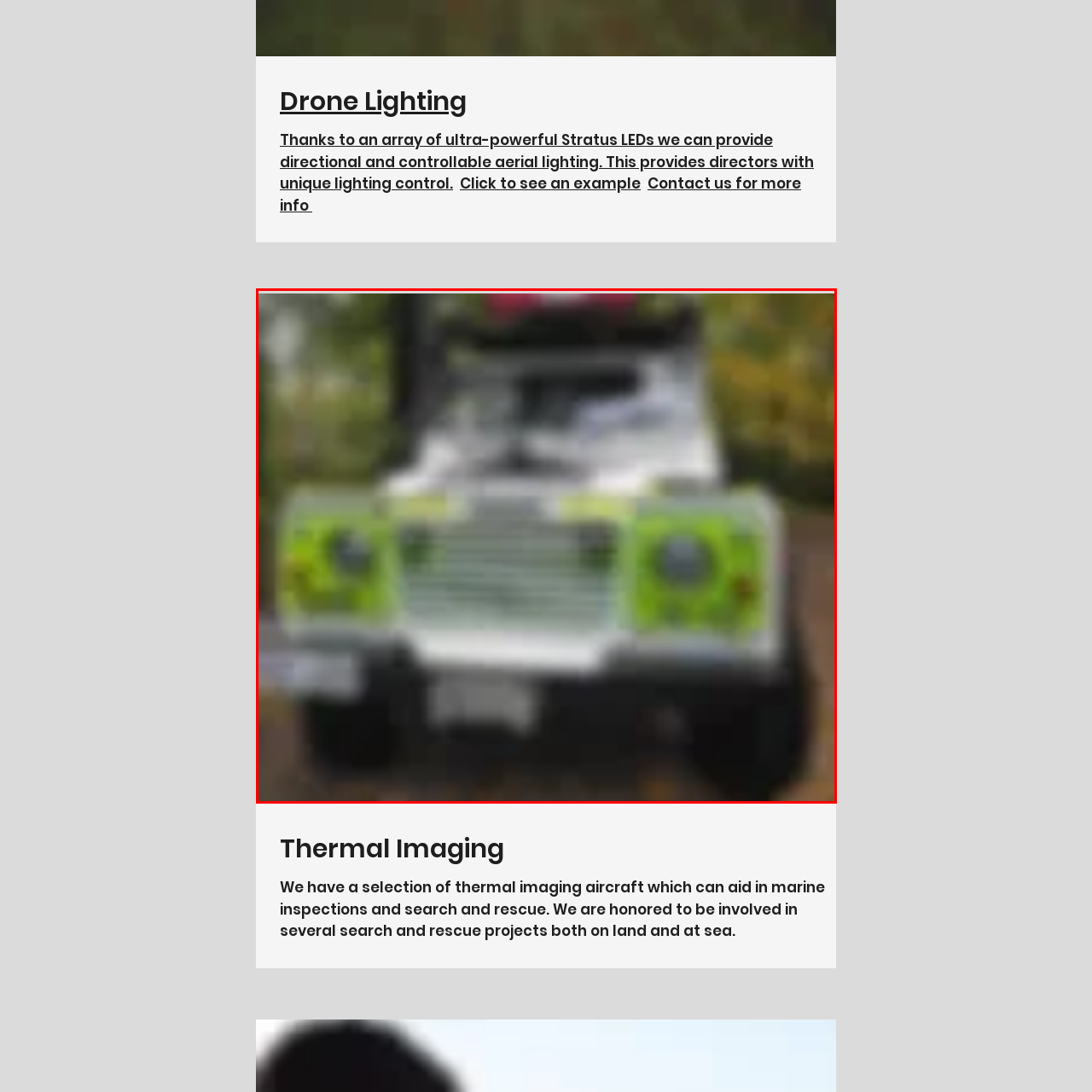Focus on the picture inside the red-framed area and provide a one-word or short phrase response to the following question:
Who are the target users of this drone?

Filmmakers and rescue teams